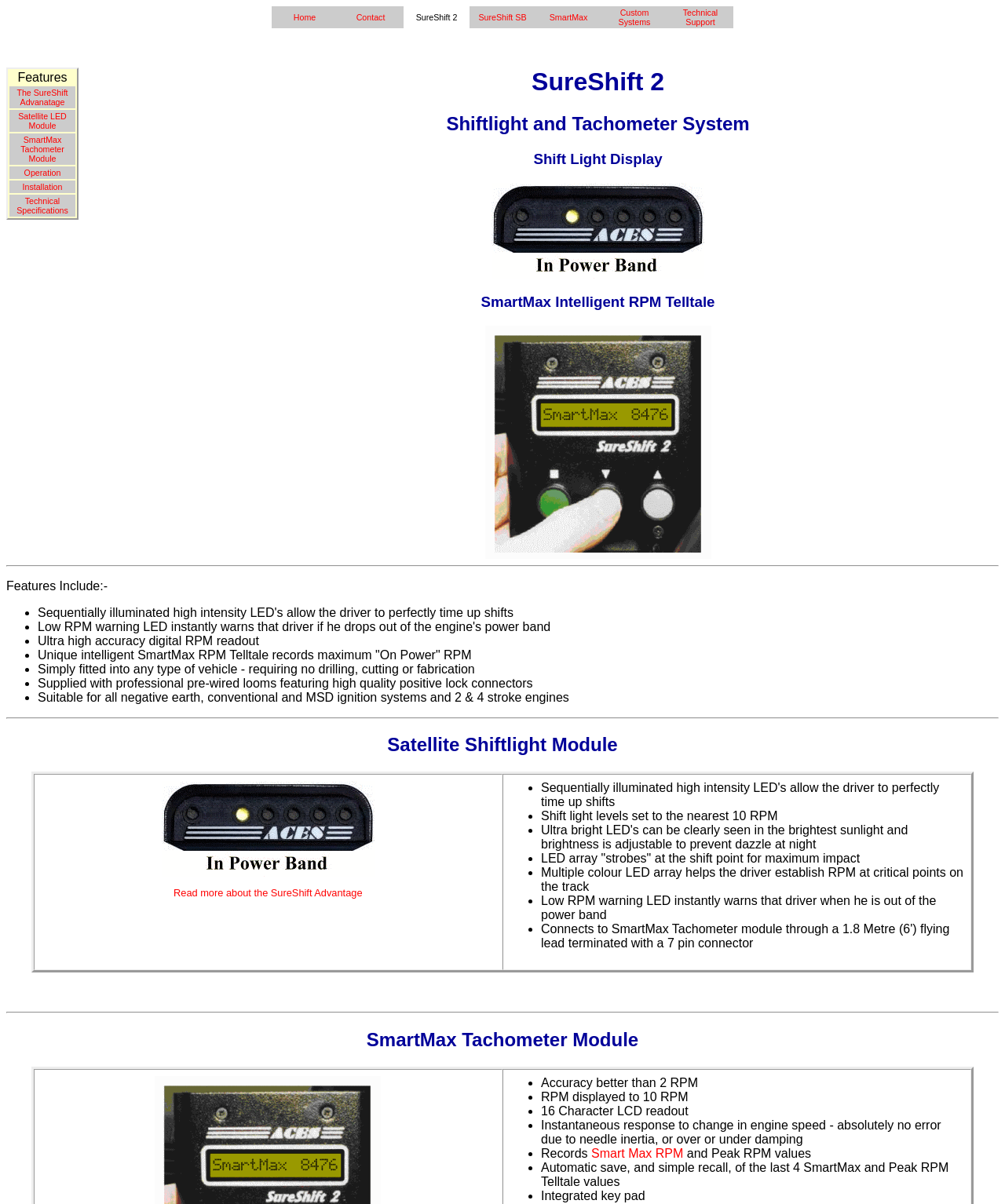Find the bounding box coordinates for the area that should be clicked to accomplish the instruction: "Read more about the SureShift Advantage".

[0.173, 0.737, 0.361, 0.746]